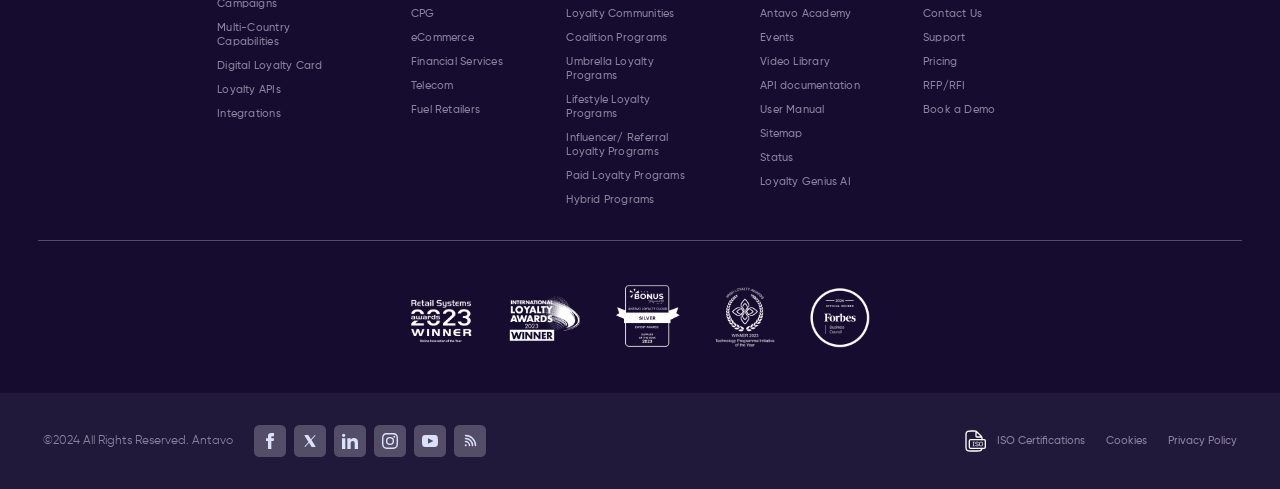Give a one-word or short phrase answer to the question: 
How many links are there in the bottom section?

11